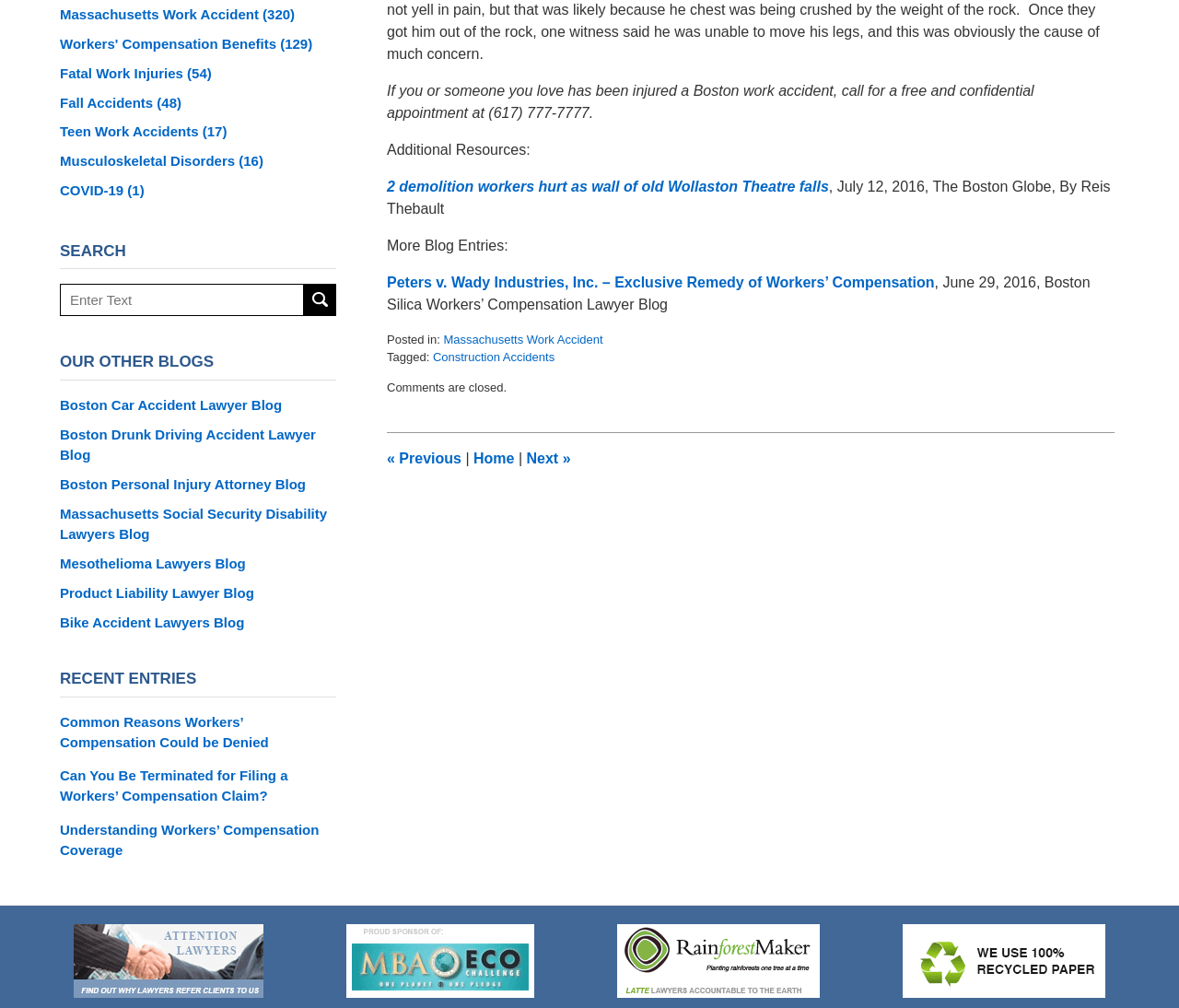What is the topic of the blog entry?
Please respond to the question with a detailed and thorough explanation.

The topic of the blog entry can be inferred from the content of the webpage, which mentions a Boston work accident and provides links to related resources and blog entries about work accidents and workers' compensation.